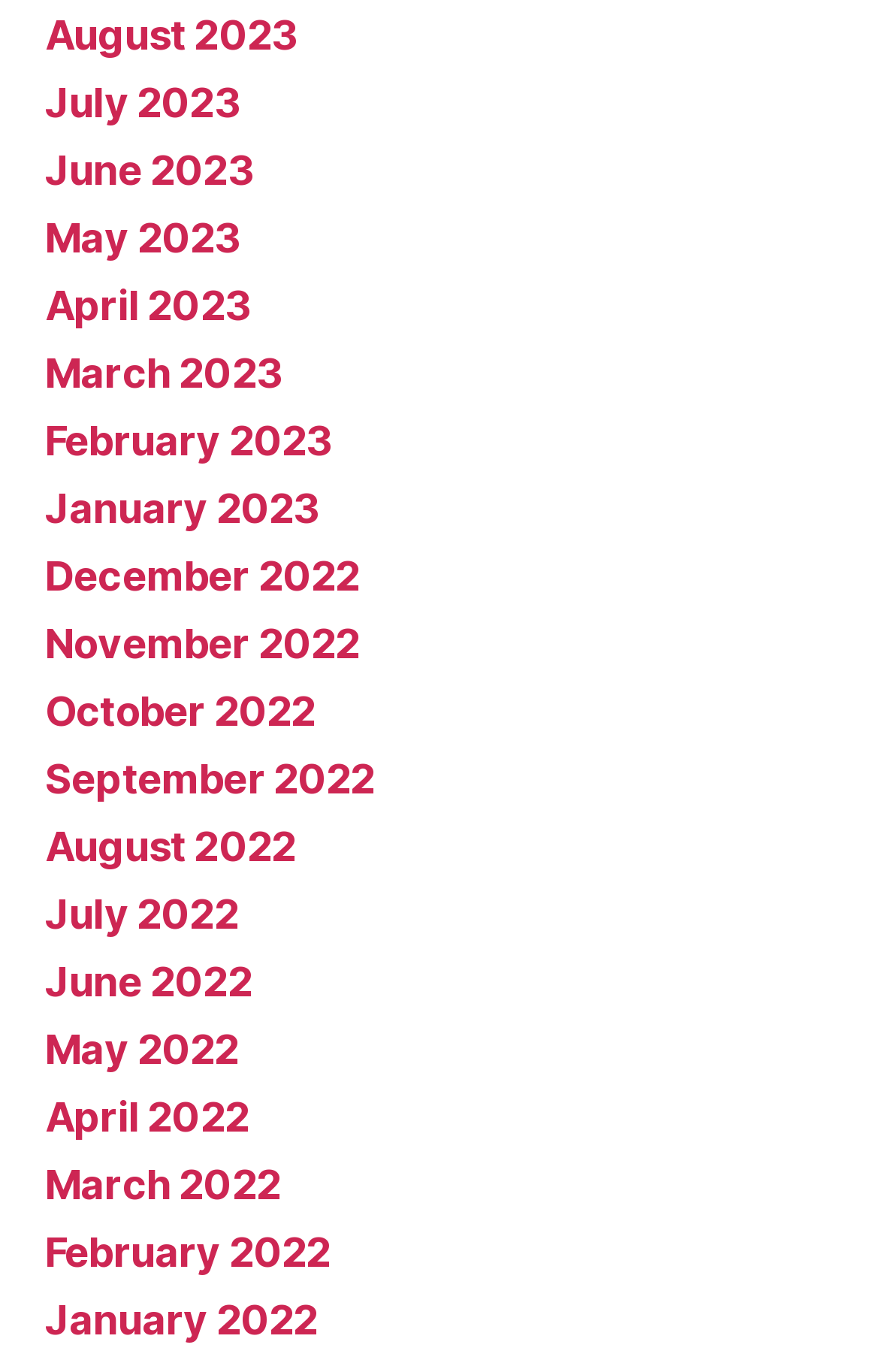Please determine the bounding box coordinates of the clickable area required to carry out the following instruction: "View August 2023". The coordinates must be four float numbers between 0 and 1, represented as [left, top, right, bottom].

[0.051, 0.008, 0.339, 0.042]